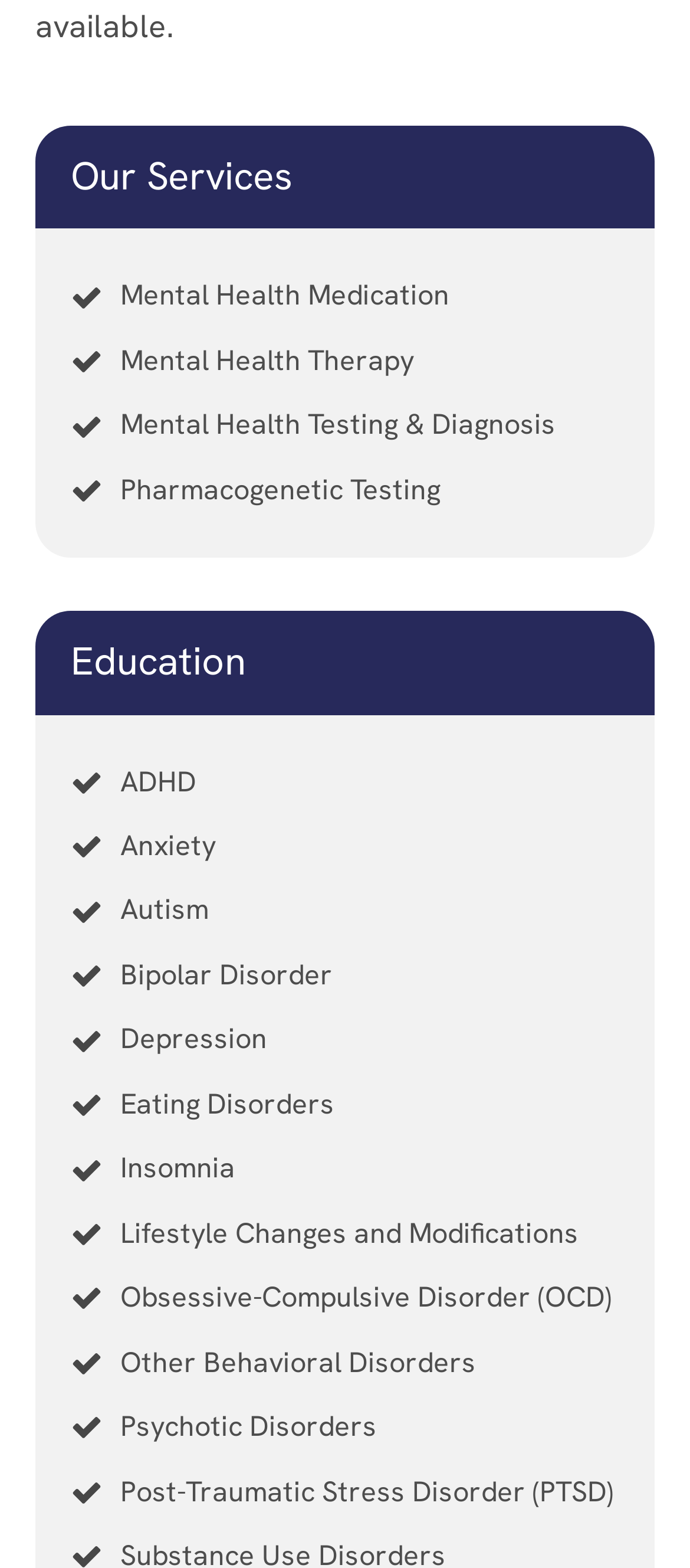Find the bounding box coordinates of the area to click in order to follow the instruction: "Select ADHD".

[0.103, 0.478, 0.89, 0.519]